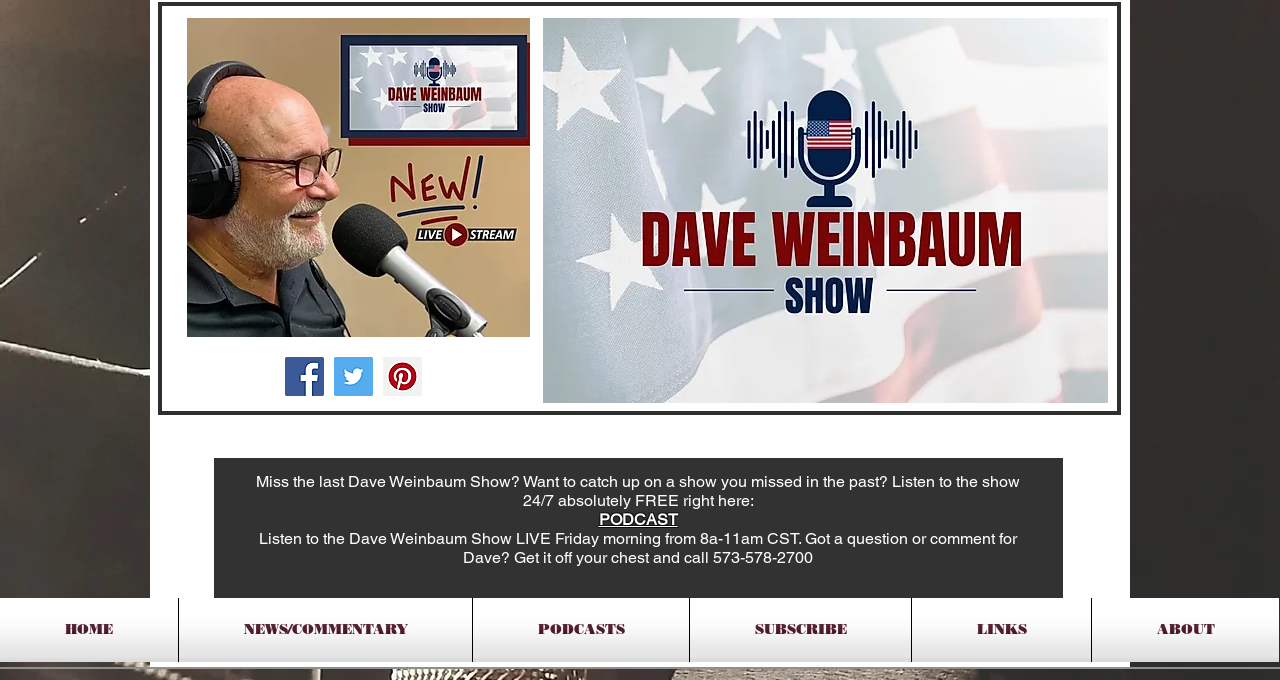Please identify the bounding box coordinates of the clickable region that I should interact with to perform the following instruction: "Go to the home page". The coordinates should be expressed as four float numbers between 0 and 1, i.e., [left, top, right, bottom].

[0.0, 0.879, 0.139, 0.974]